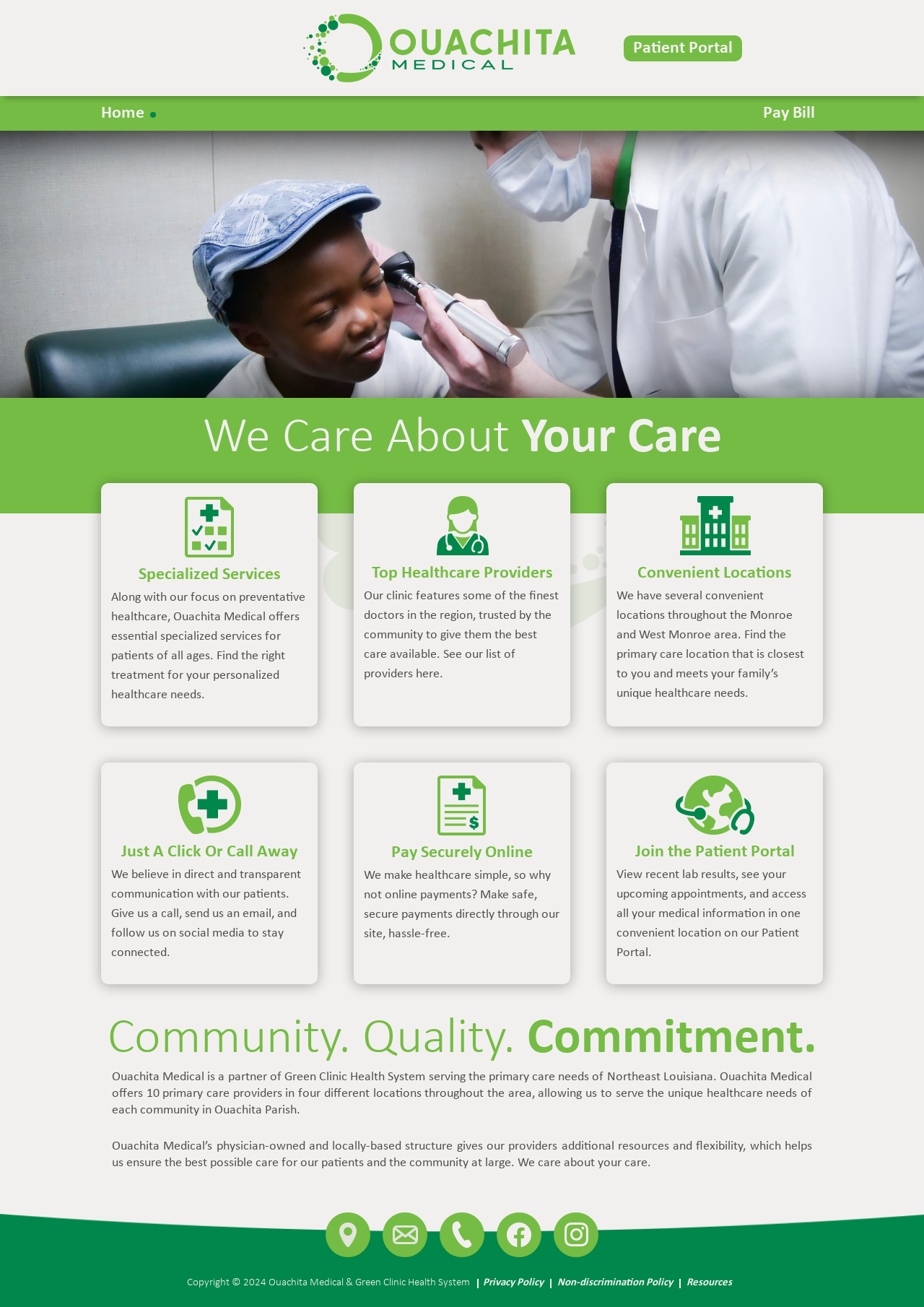What is the name of the medical organization?
Using the picture, provide a one-word or short phrase answer.

Ouachita Medical